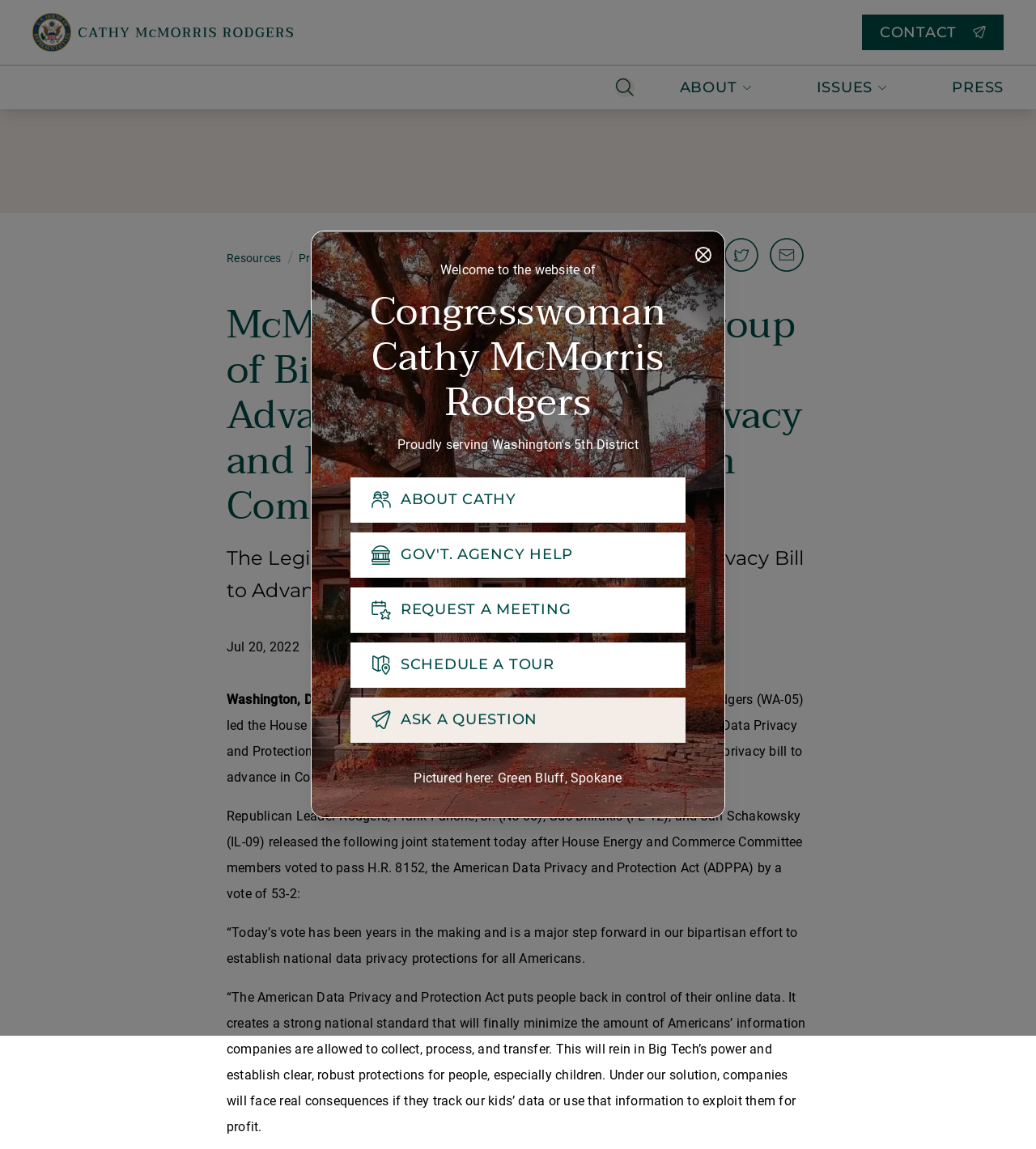What is the topic of the legislation?
Using the image as a reference, deliver a detailed and thorough answer to the question.

I found the answer by looking at the StaticText 'Today, Eastern Washington Congresswoman Cathy McMorris Rodgers (WA-05) led the House Energy and Commerce Committee in passing the bipartisan American Data Privacy and Protection Act (ADPPA).' which is a part of the main content of the webpage.